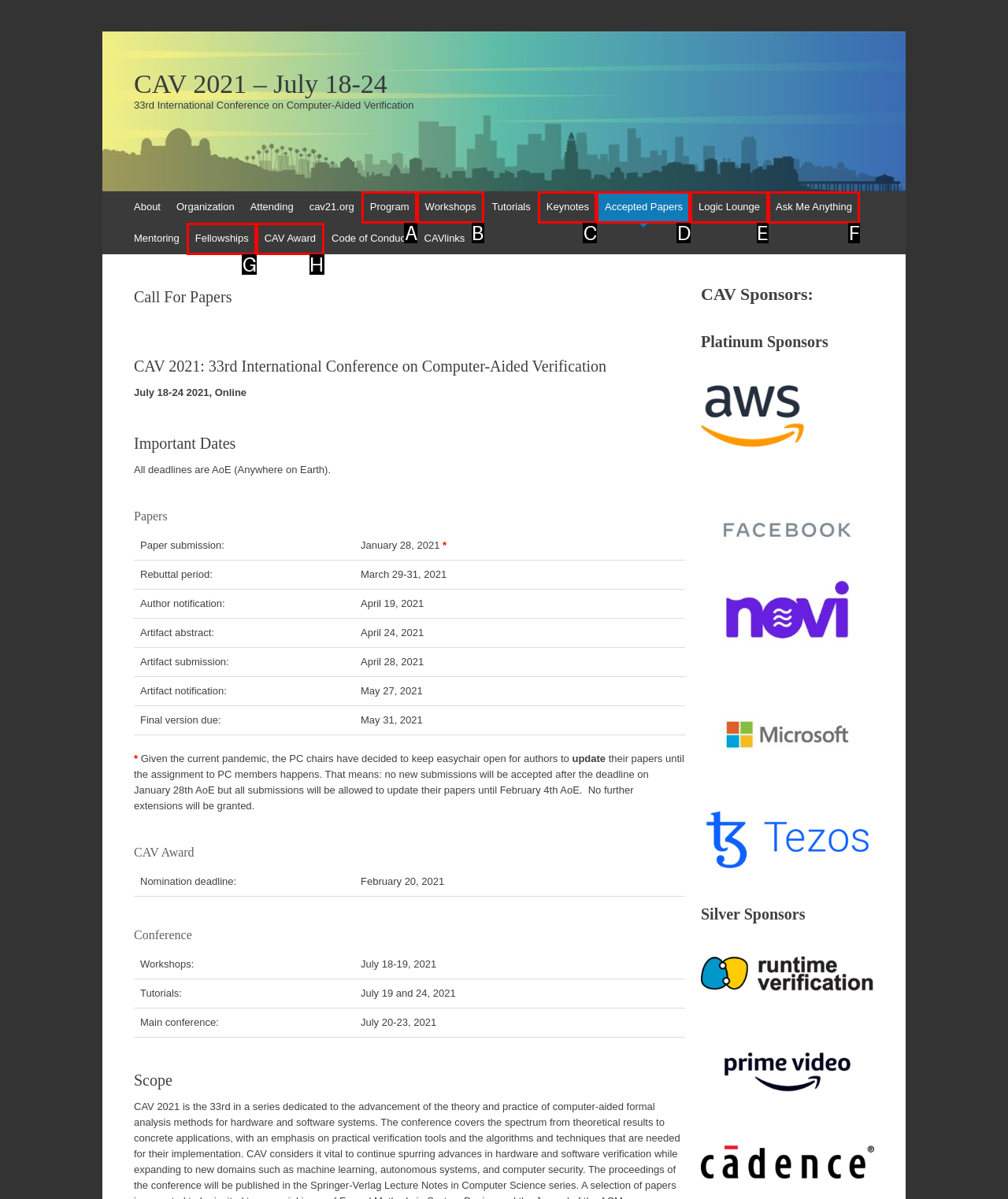Identify the letter corresponding to the UI element that matches this description: Fellowships
Answer using only the letter from the provided options.

G